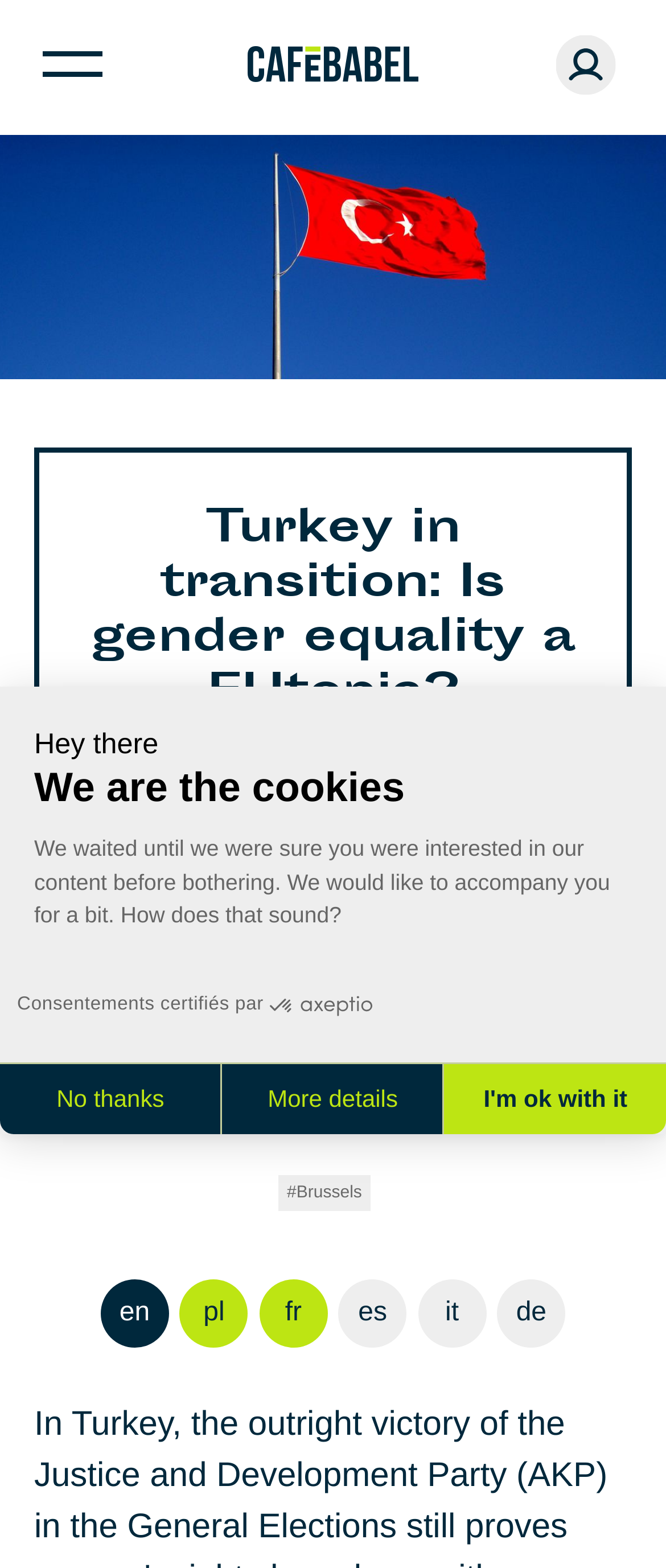Locate the bounding box coordinates of the clickable area needed to fulfill the instruction: "Close the widget".

[0.046, 0.66, 0.169, 0.712]